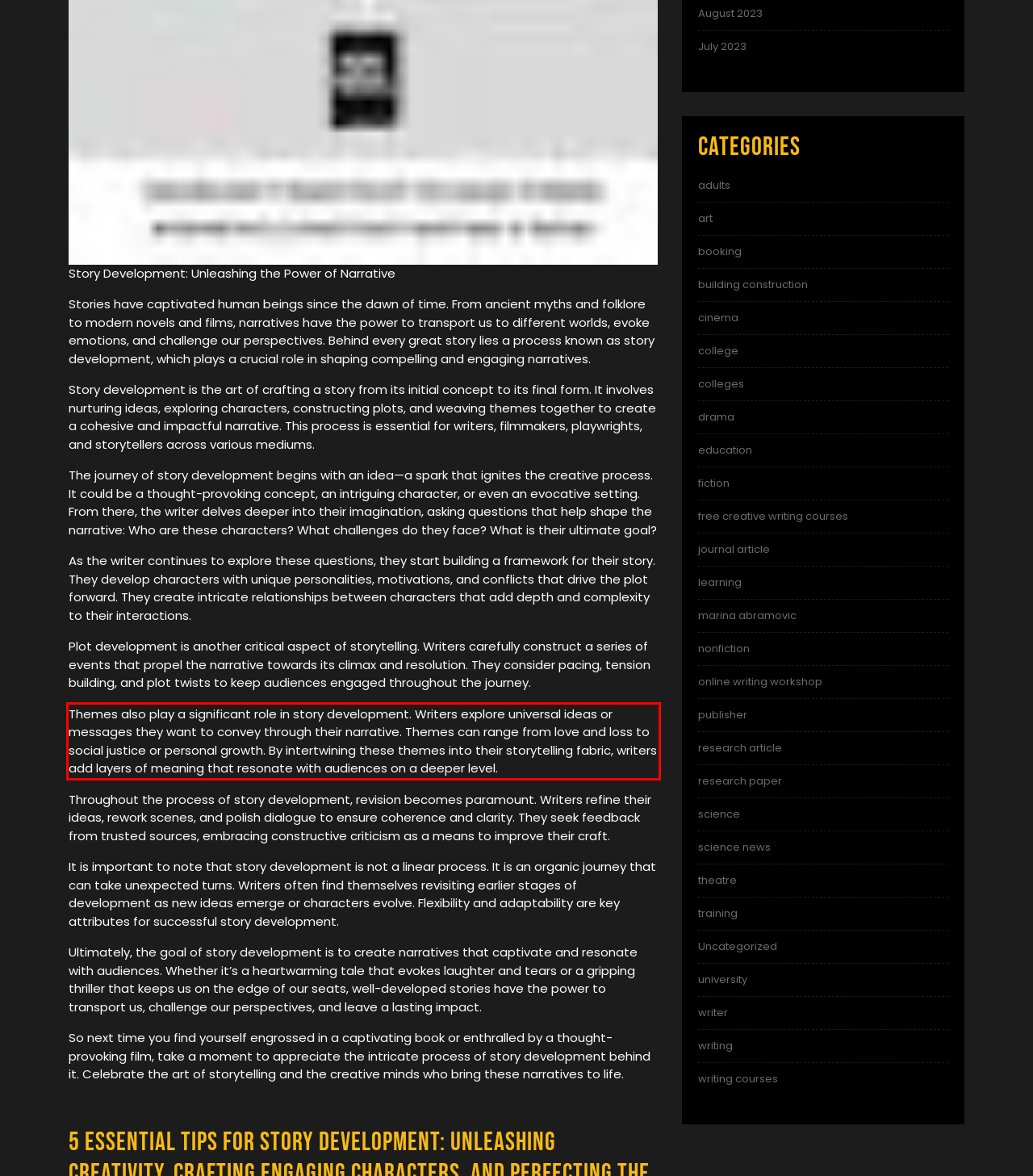Using the provided screenshot of a webpage, recognize and generate the text found within the red rectangle bounding box.

Themes also play a significant role in story development. Writers explore universal ideas or messages they want to convey through their narrative. Themes can range from love and loss to social justice or personal growth. By intertwining these themes into their storytelling fabric, writers add layers of meaning that resonate with audiences on a deeper level.